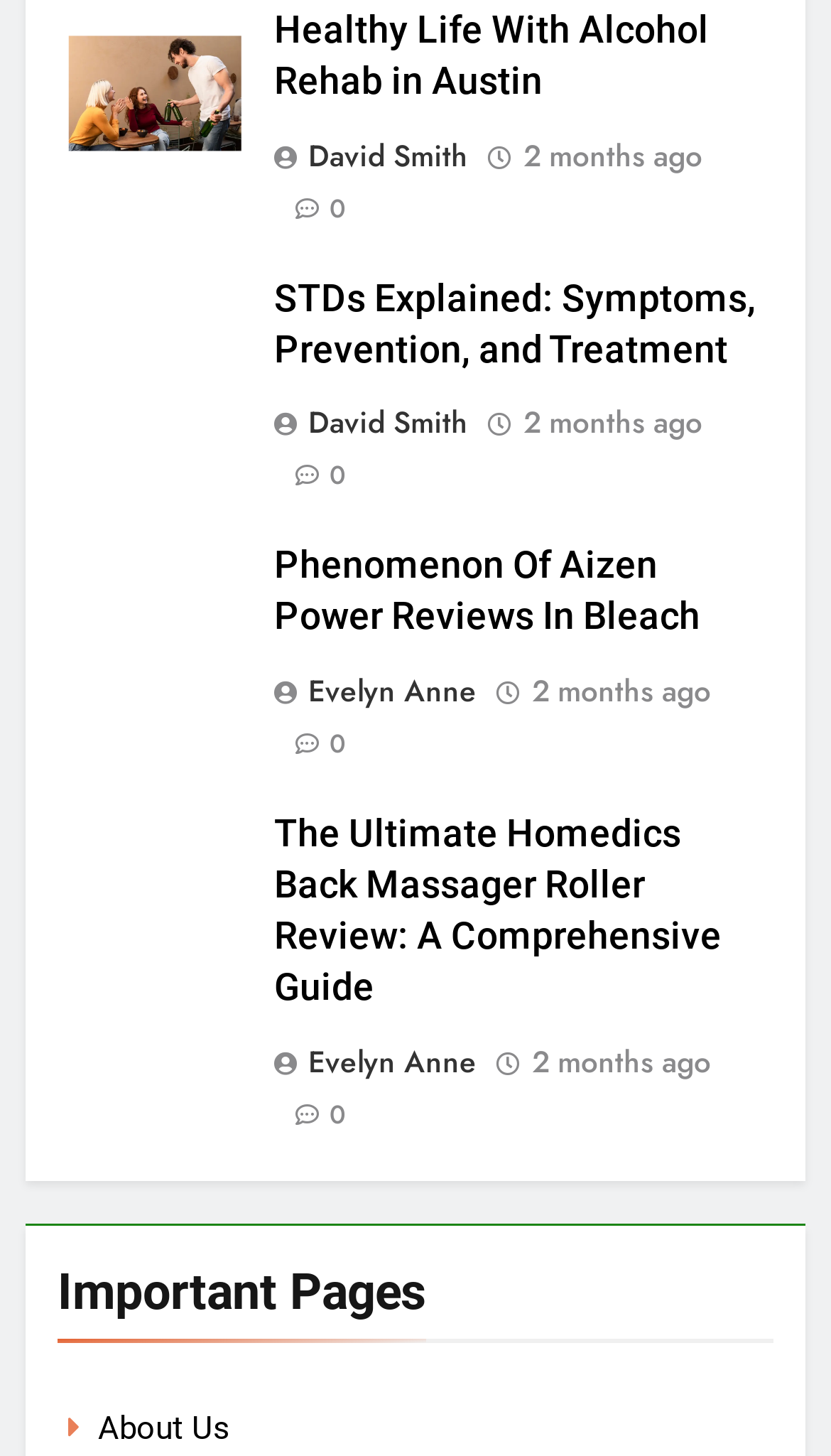Find the bounding box of the UI element described as: "Evelyn Anne". The bounding box coordinates should be given as four float values between 0 and 1, i.e., [left, top, right, bottom].

[0.329, 0.714, 0.591, 0.744]